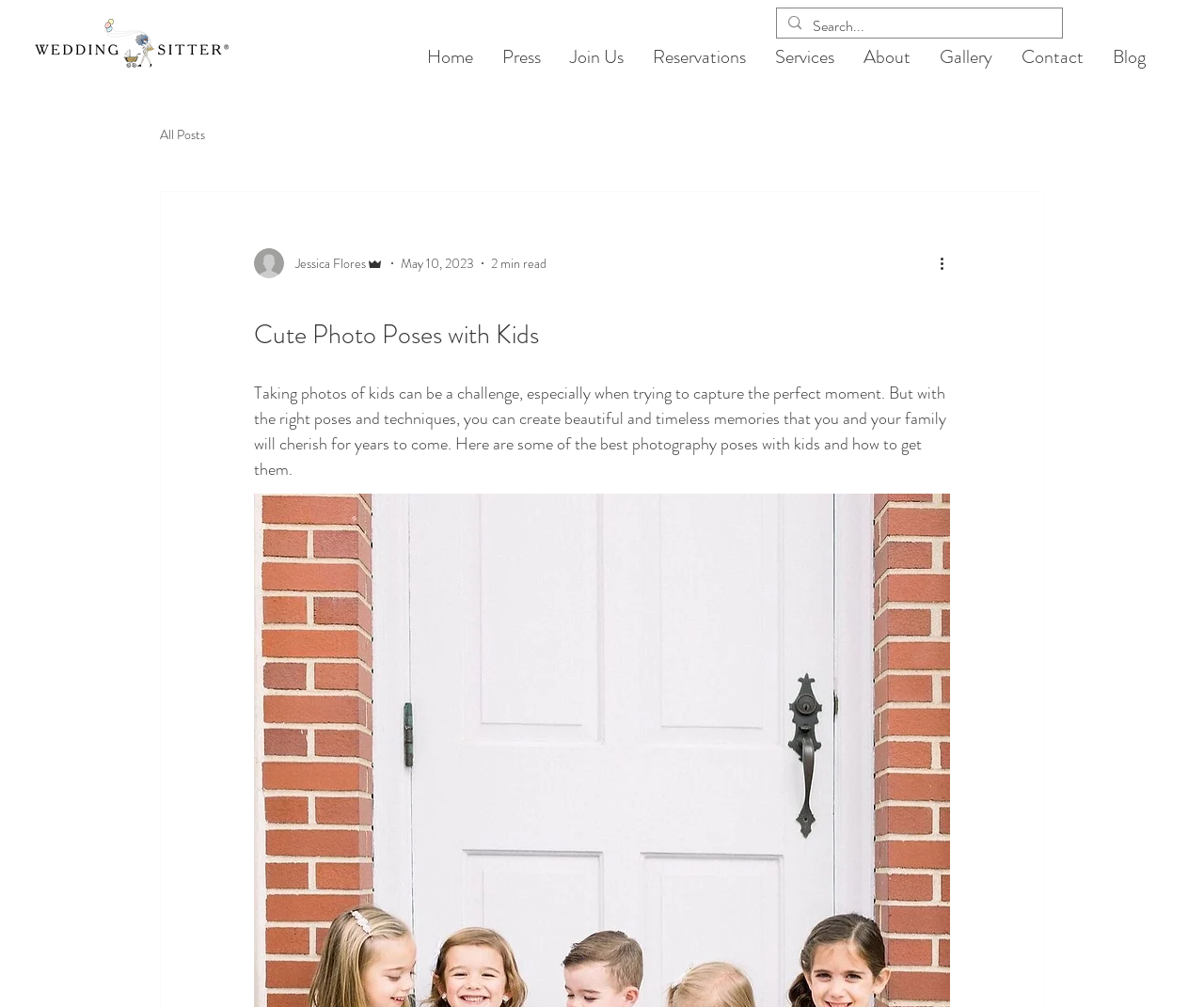Identify the bounding box coordinates for the element you need to click to achieve the following task: "Visit the 'Gallery' page". Provide the bounding box coordinates as four float numbers between 0 and 1, in the form [left, top, right, bottom].

[0.768, 0.035, 0.836, 0.078]